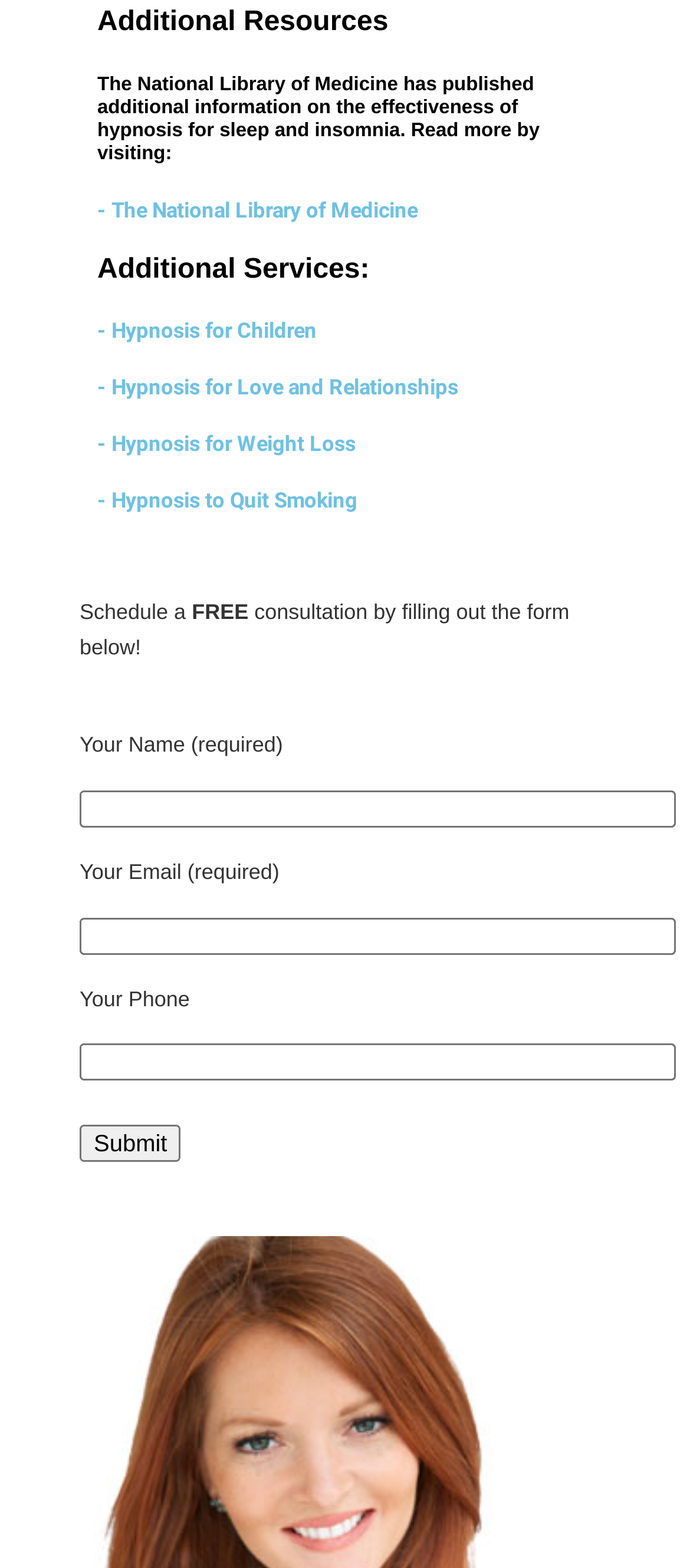Please identify the coordinates of the bounding box that should be clicked to fulfill this instruction: "Read more about hypnosis for children".

[0.141, 0.203, 0.459, 0.218]